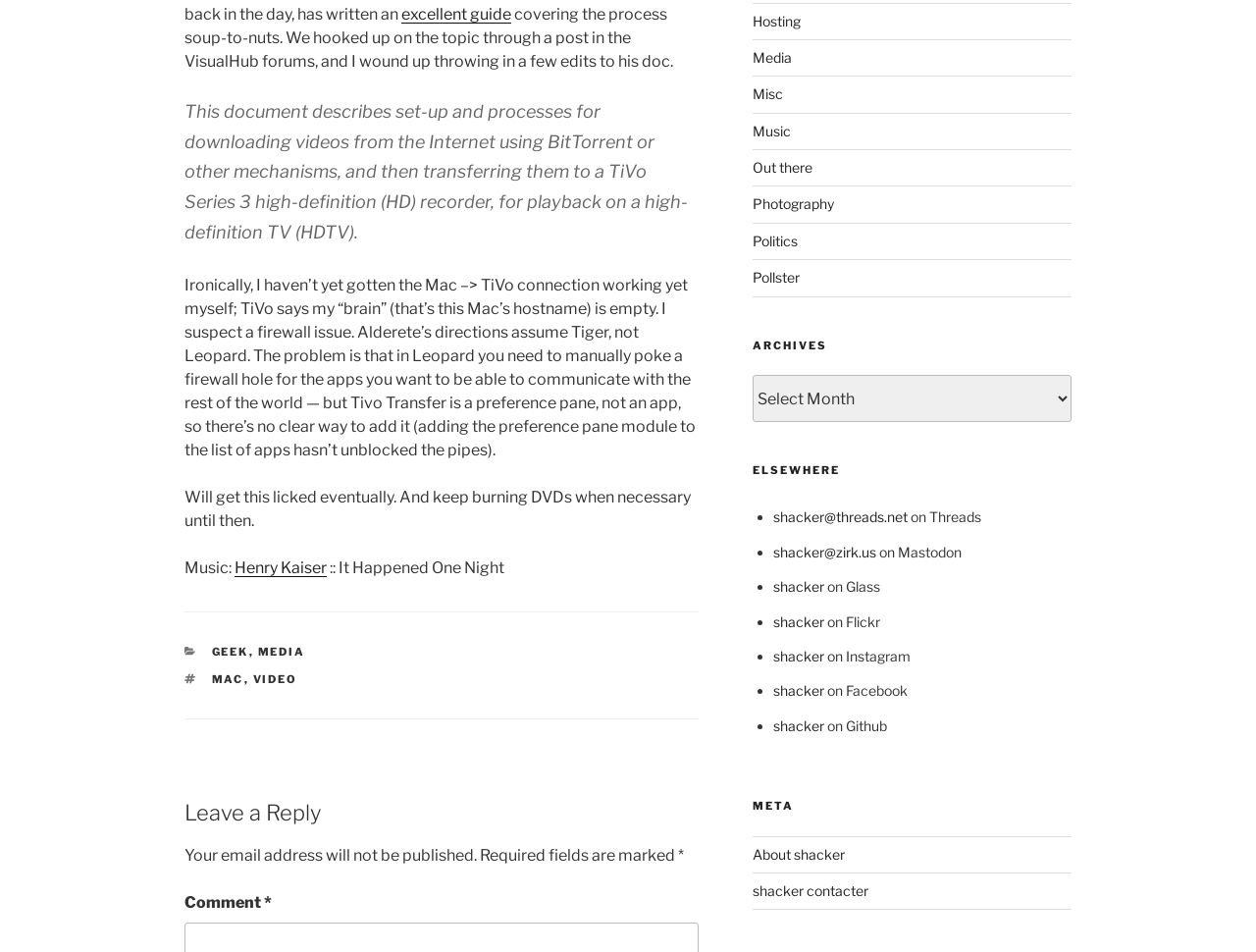Using floating point numbers between 0 and 1, provide the bounding box coordinates in the format (top-left x, top-left y, bottom-right x, bottom-right y). Locate the UI element described here: About shacker

[0.599, 0.888, 0.672, 0.906]